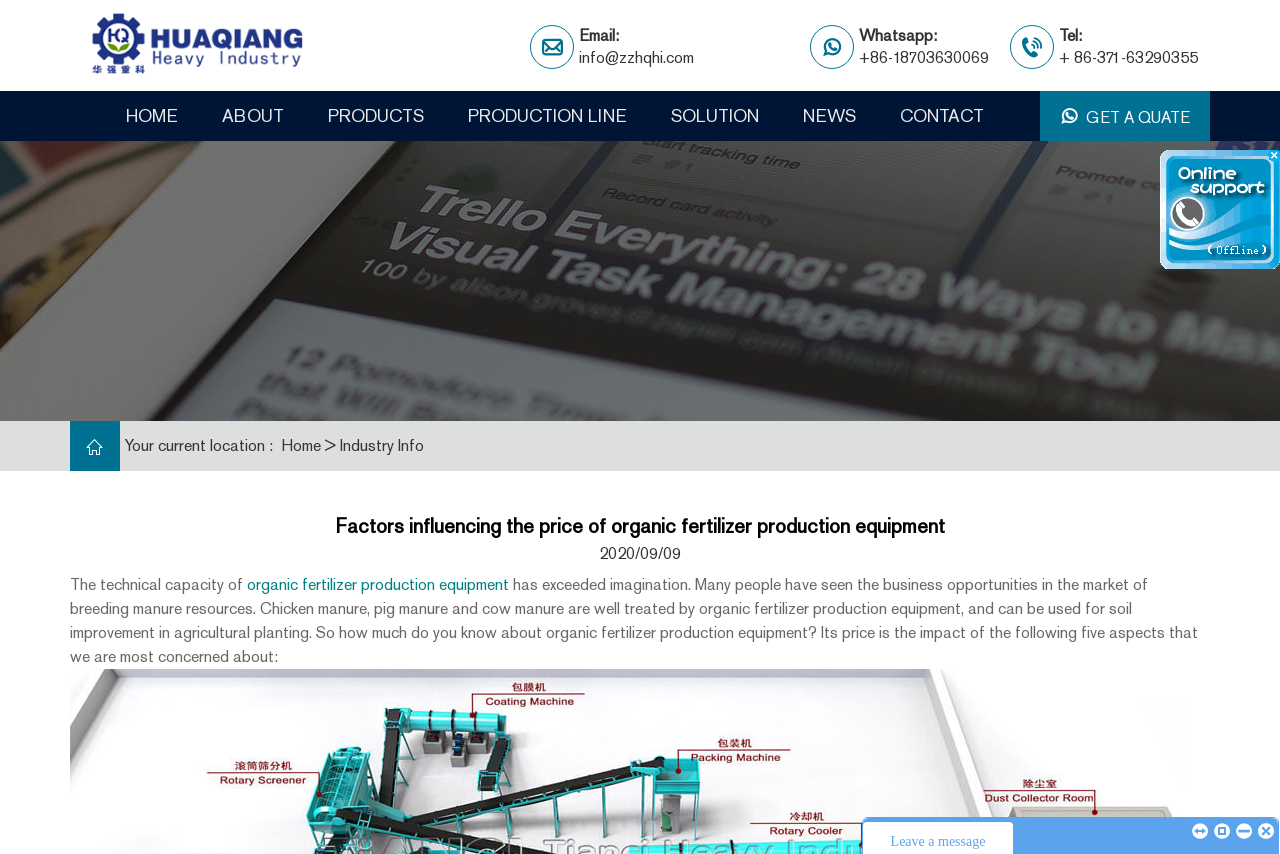Detail the various sections and features of the webpage.

The webpage is about organic fertilizer production equipment, with a focus on the factors influencing its price. At the top left corner, there is a logo image and a link to the logo. On the top right corner, there are three links to contact information, including a phone number, WhatsApp, and email.

Below the contact information, there is a navigation menu with eight links: HOME, ABOUT, PRODUCTS, PRODUCTION LINE, SOLUTION, NEWS, CONTACT, and GET A QUATE. 

The main content of the webpage starts with a heading that reads "Factors influencing the price of organic fertilizer production equipment". Below the heading, there is a breadcrumb navigation showing the current location, with links to Home and Industry Info.

The main article begins with a date, "2020/09/09", followed by a passage of text that discusses the technical capacity of organic fertilizer production equipment and its business opportunities. The passage is divided into several paragraphs, with a link to "organic fertilizer production equipment" in the first paragraph.

On the right side of the webpage, there is an image with a message that says "No operator is online now, please click here to leave your message. We will reply you as soon as possible." At the bottom right corner, there are four small images, likely used as decorative elements or social media icons.